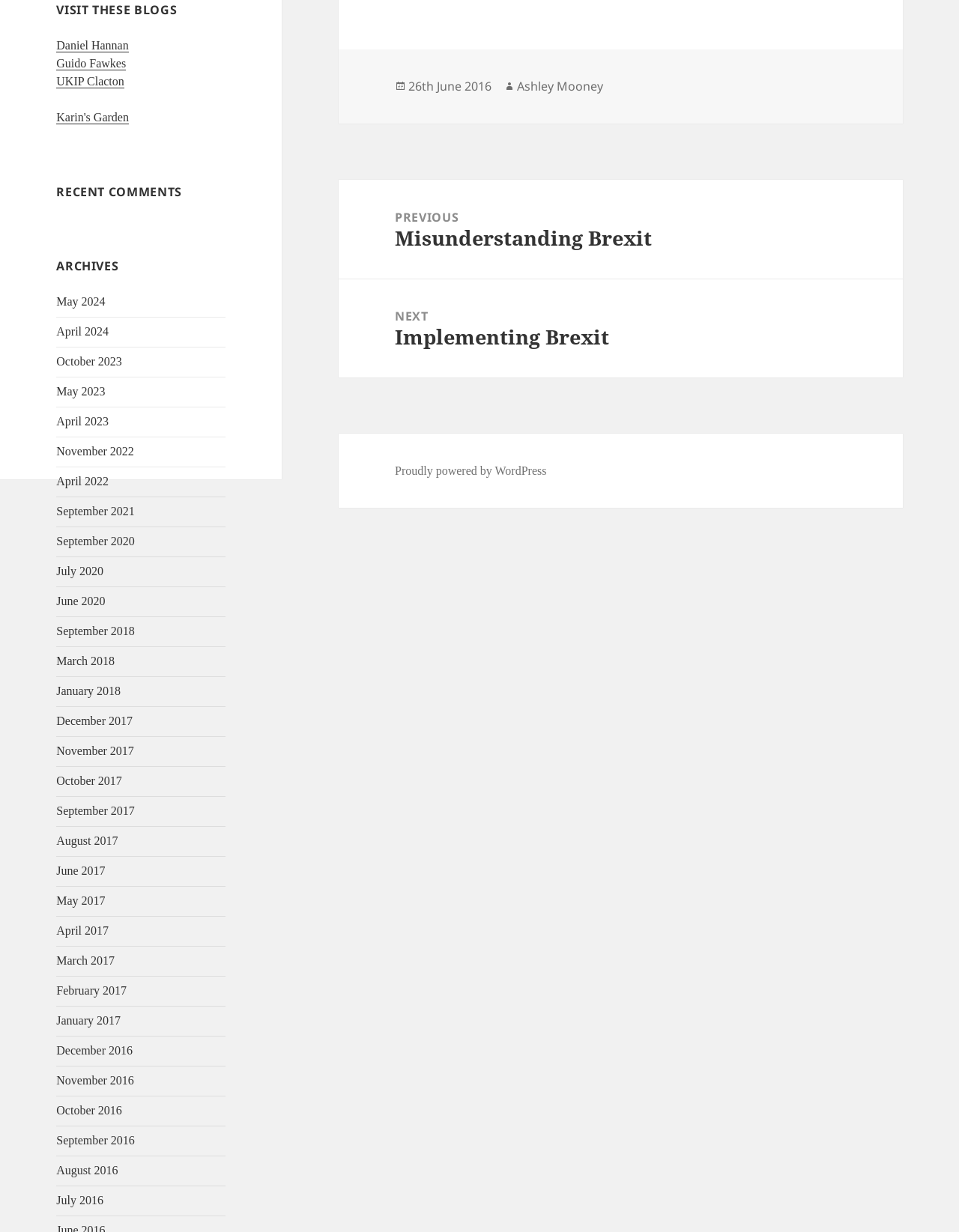Identify the bounding box for the element characterized by the following description: "Previous Previous post: Misunderstanding Brexit".

[0.353, 0.146, 0.941, 0.226]